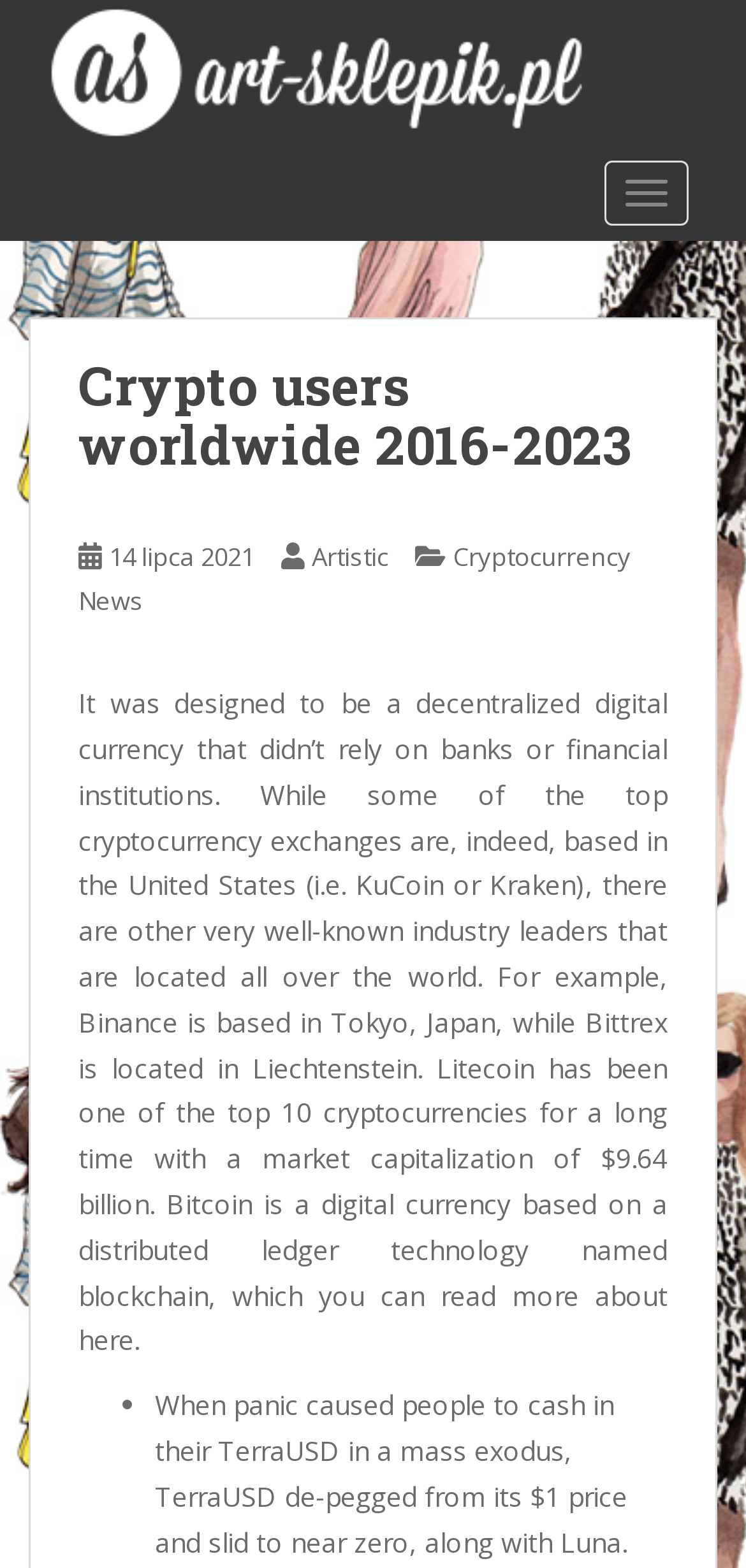Please examine the image and answer the question with a detailed explanation:
What is the topic of the webpage?

Based on the content of the webpage, it appears to be discussing cryptocurrency, specifically its decentralized nature and the locations of various exchanges and currencies.